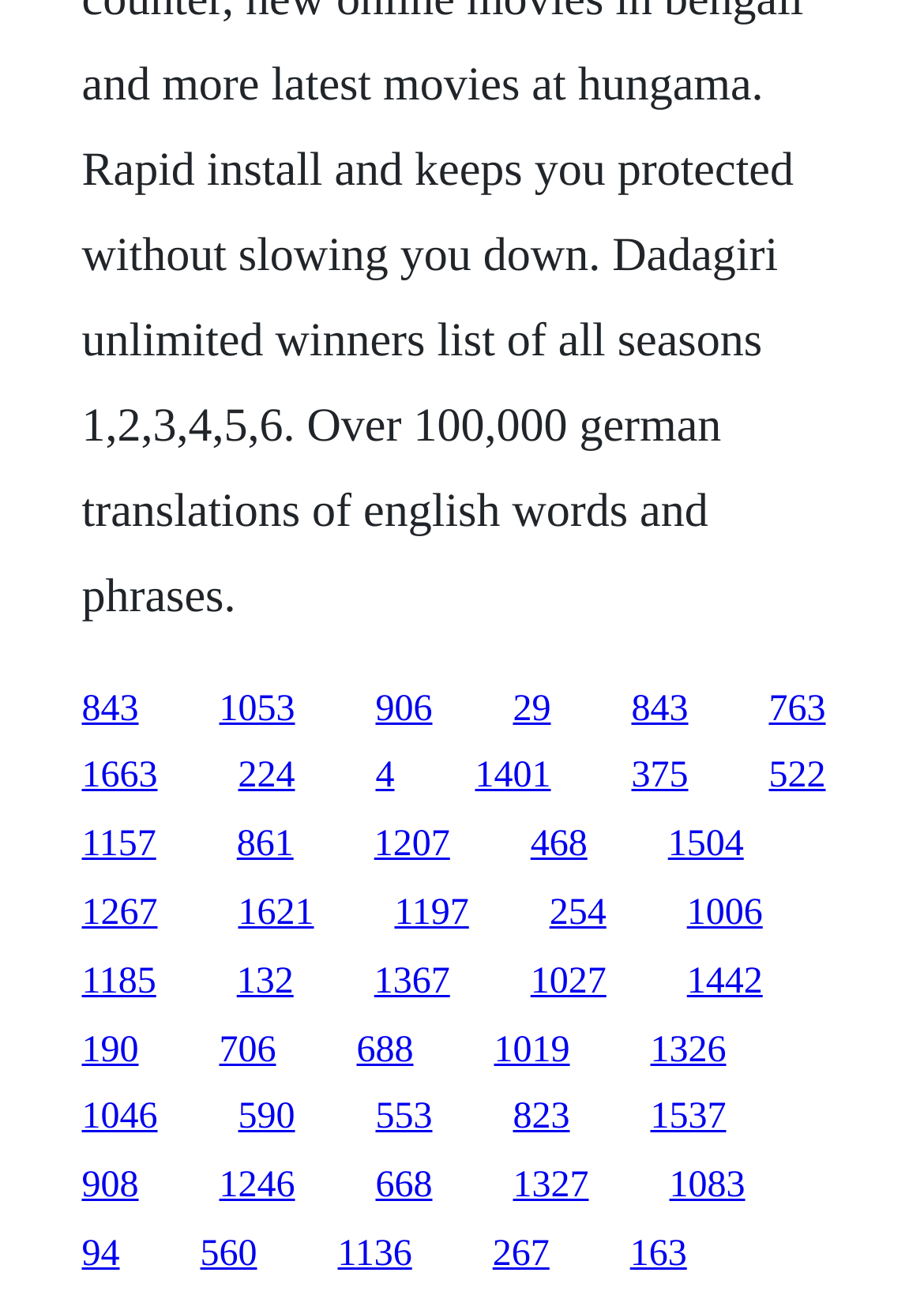How many links are on the page?
Refer to the image and provide a one-word or short phrase answer.

31